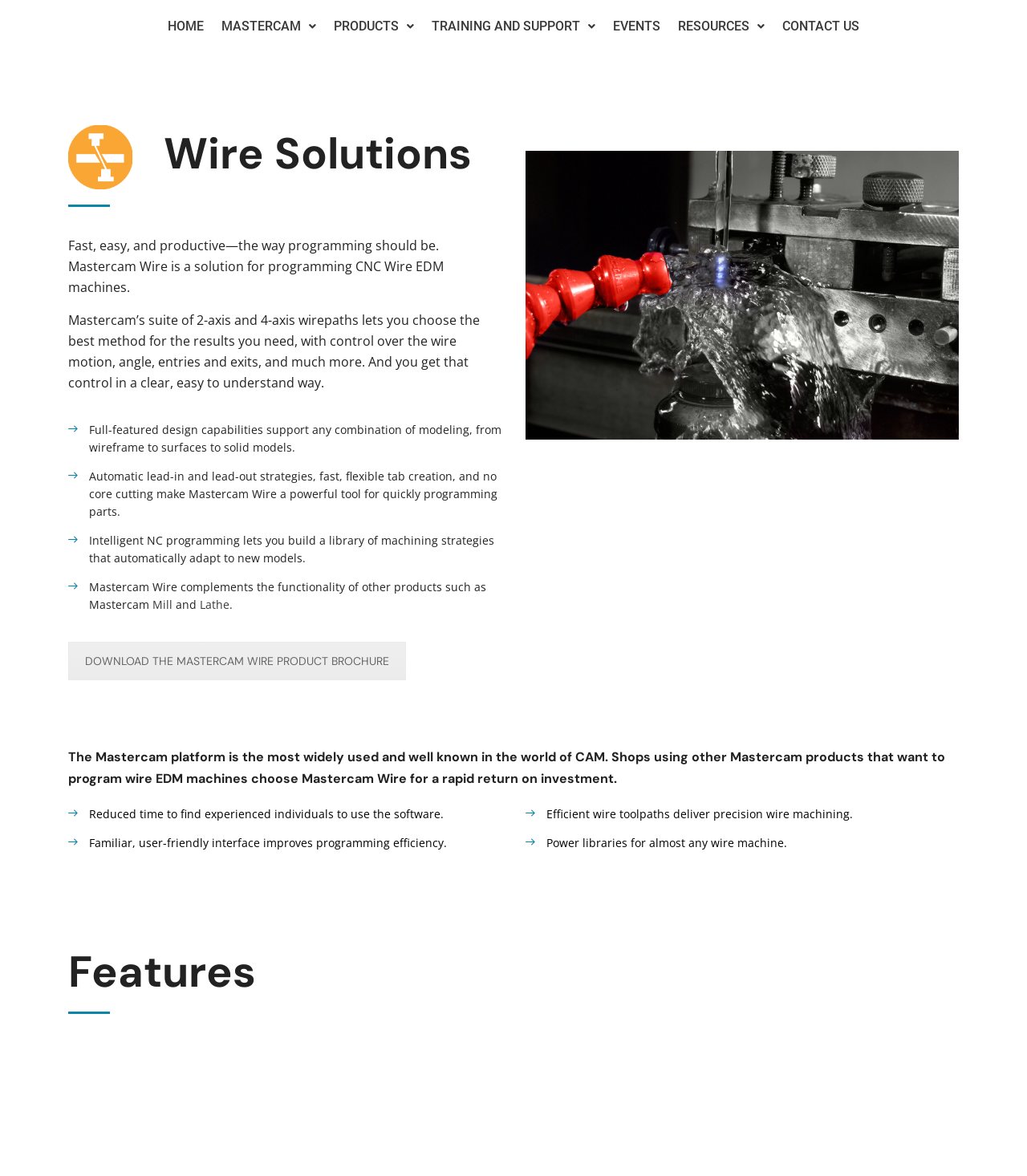Could you indicate the bounding box coordinates of the region to click in order to complete this instruction: "Click on PRODUCTS".

[0.316, 0.007, 0.412, 0.038]